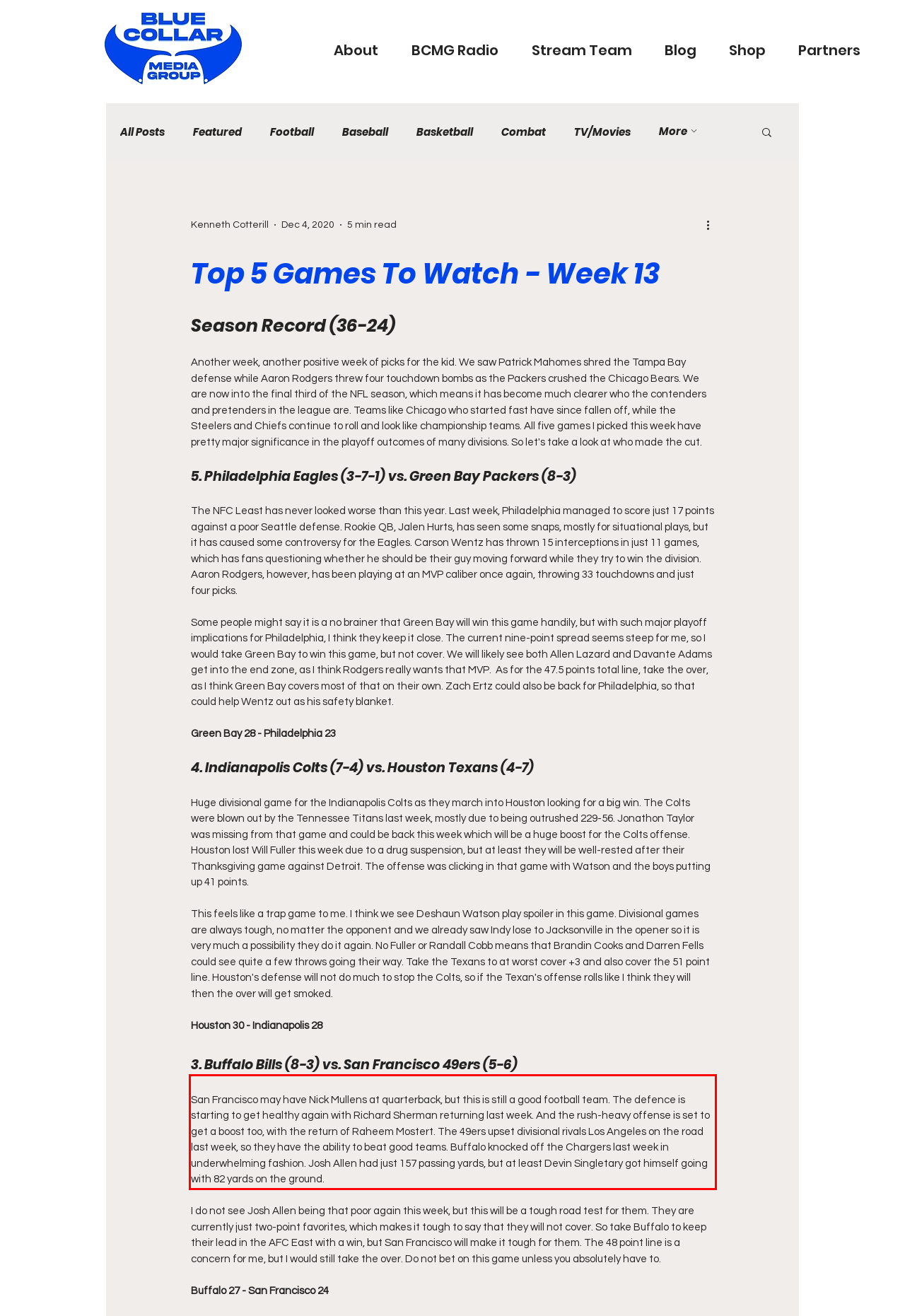Identify the text inside the red bounding box on the provided webpage screenshot by performing OCR.

San Francisco may have Nick Mullens at quarterback, but this is still a good football team. The defence is starting to get healthy again with Richard Sherman returning last week. And the rush-heavy offense is set to get a boost too, with the return of Raheem Mostert. The 49ers upset divisional rivals Los Angeles on the road last week, so they have the ability to beat good teams. Buffalo knocked off the Chargers last week in underwhelming fashion. Josh Allen had just 157 passing yards, but at least Devin Singletary got himself going with 82 yards on the ground.